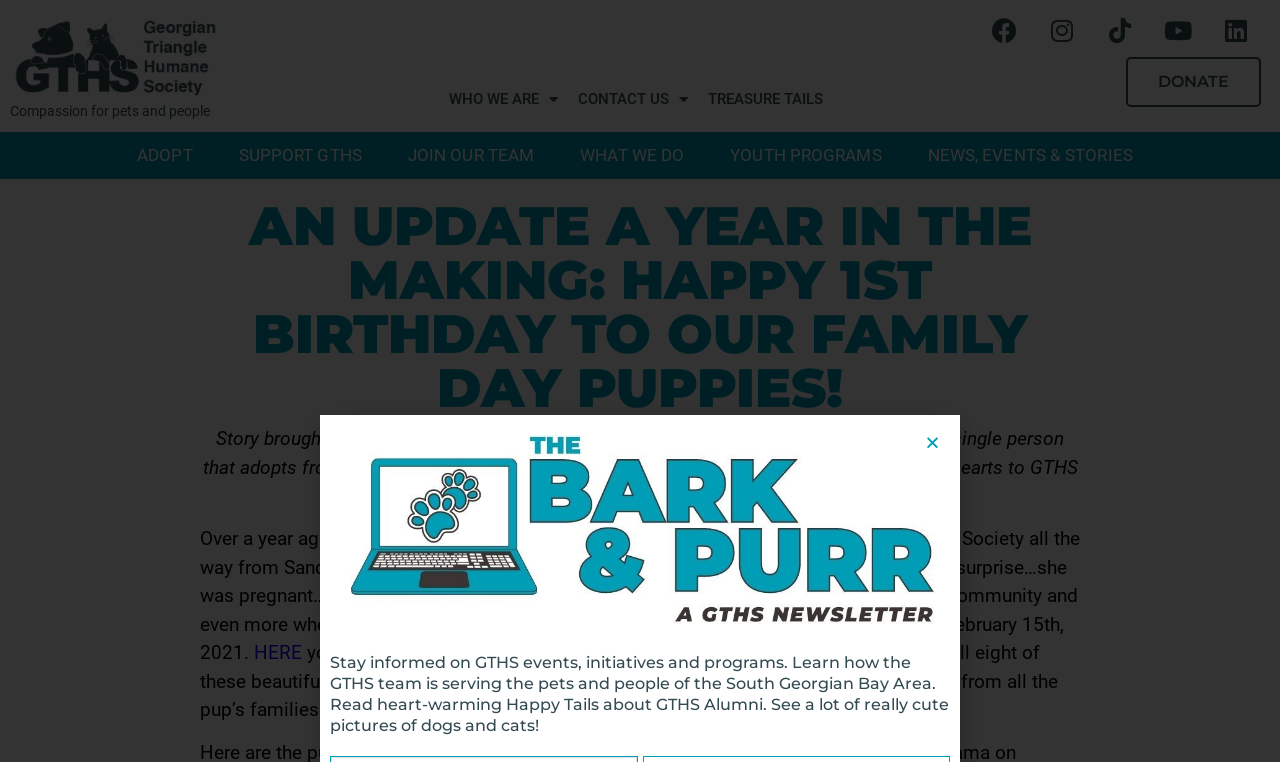Your task is to extract the text of the main heading from the webpage.

AN UPDATE A YEAR IN THE MAKING: HAPPY 1ST BIRTHDAY TO OUR FAMILY DAY PUPPIES!